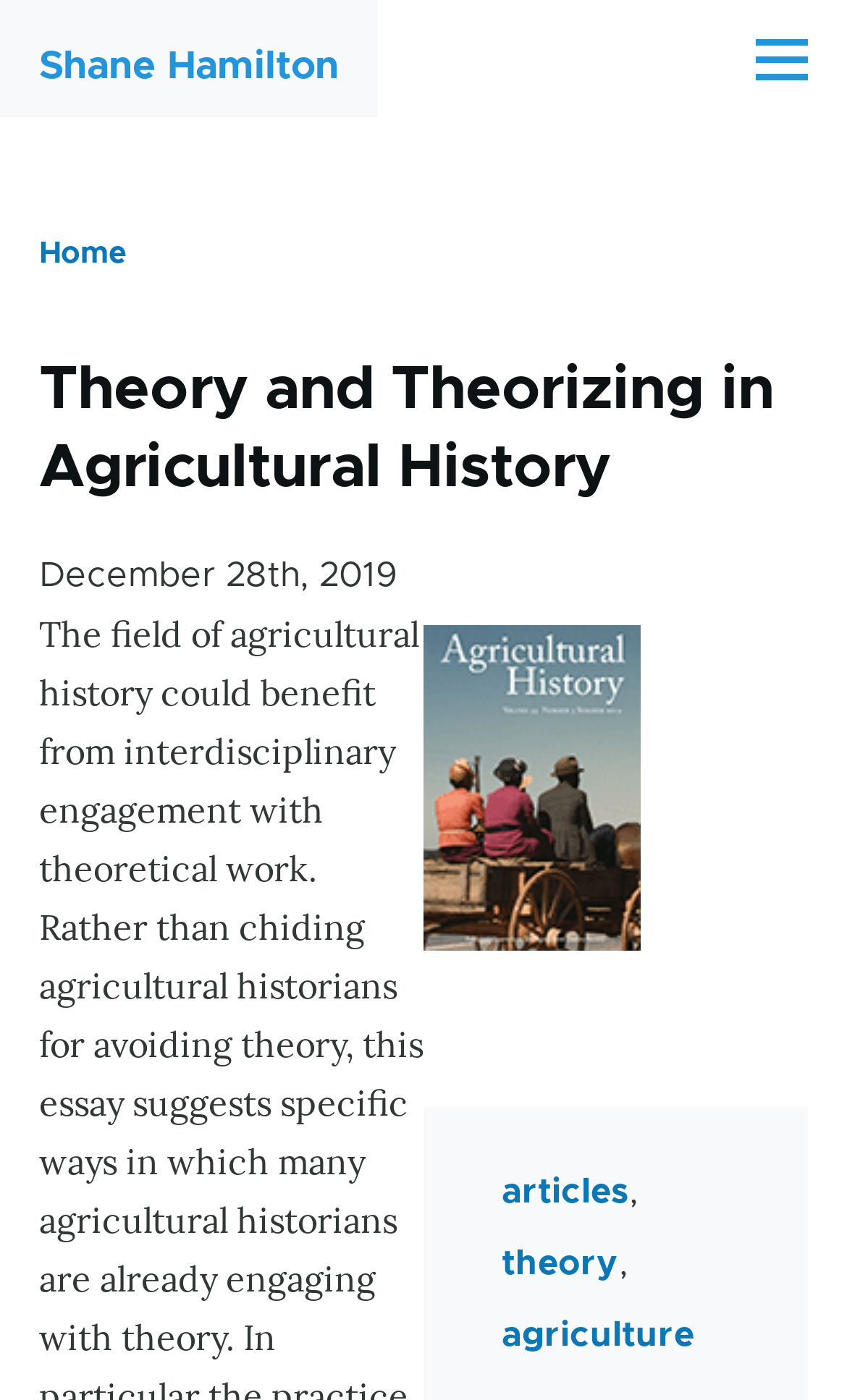Please find the top heading of the webpage and generate its text.

Theory and Theorizing in Agricultural History